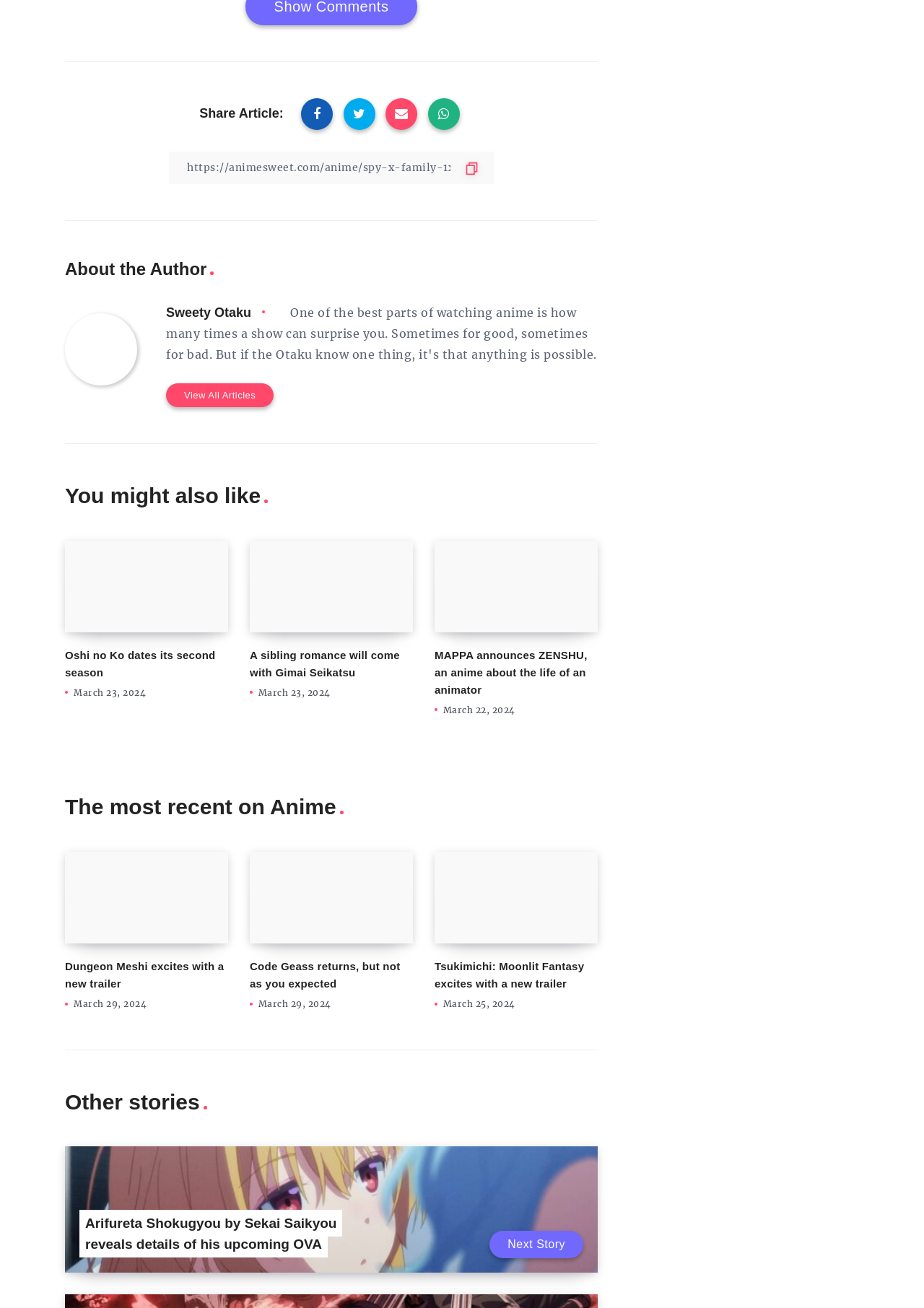Specify the bounding box coordinates of the area to click in order to follow the given instruction: "Read Oshi no Ko dates its second season."

[0.07, 0.413, 0.247, 0.483]